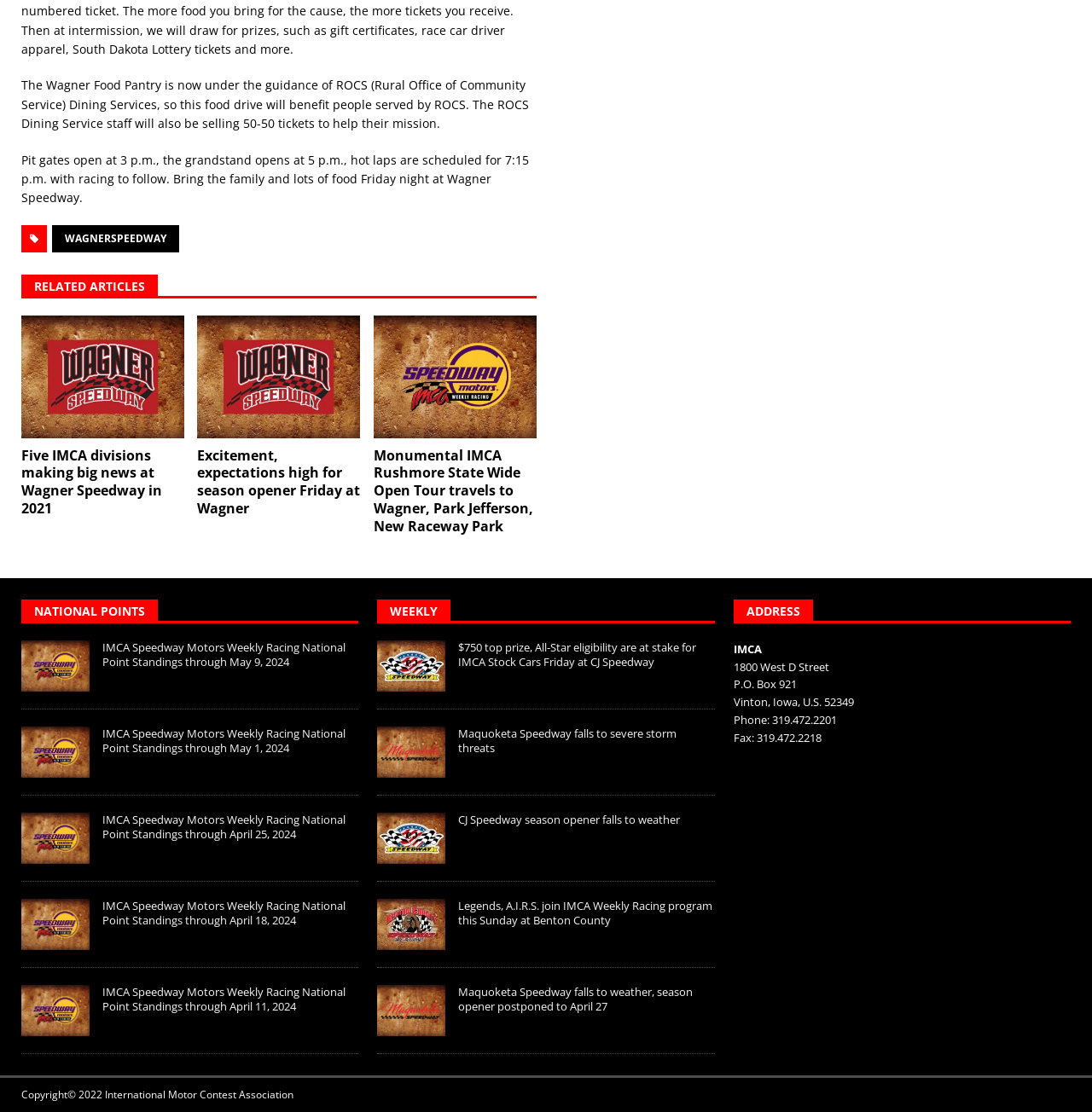Using the element description: "National Points", determine the bounding box coordinates. The coordinates should be in the format [left, top, right, bottom], with values between 0 and 1.

[0.031, 0.542, 0.133, 0.556]